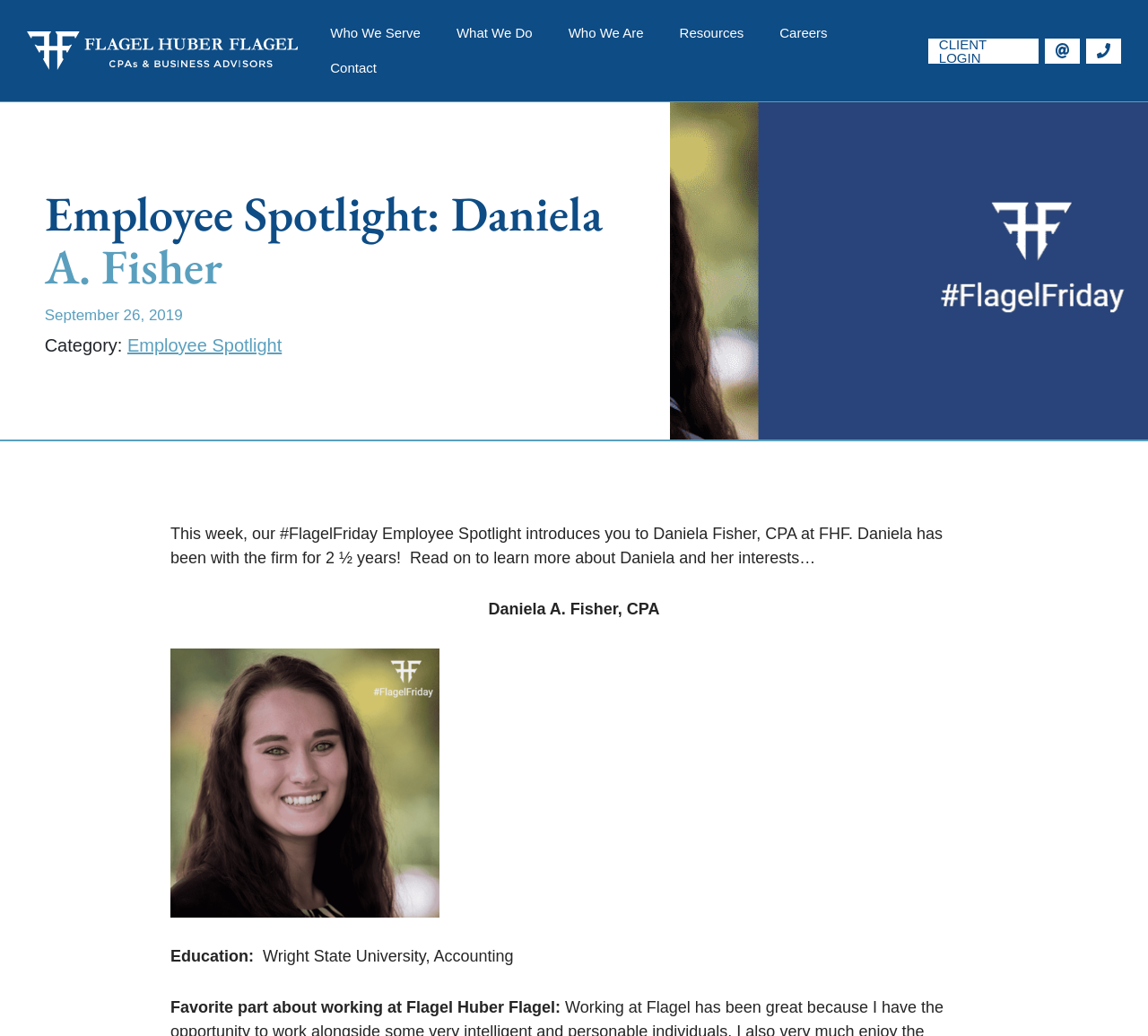Find the main header of the webpage and produce its text content.

Employee Spotlight: Daniela A. Fisher